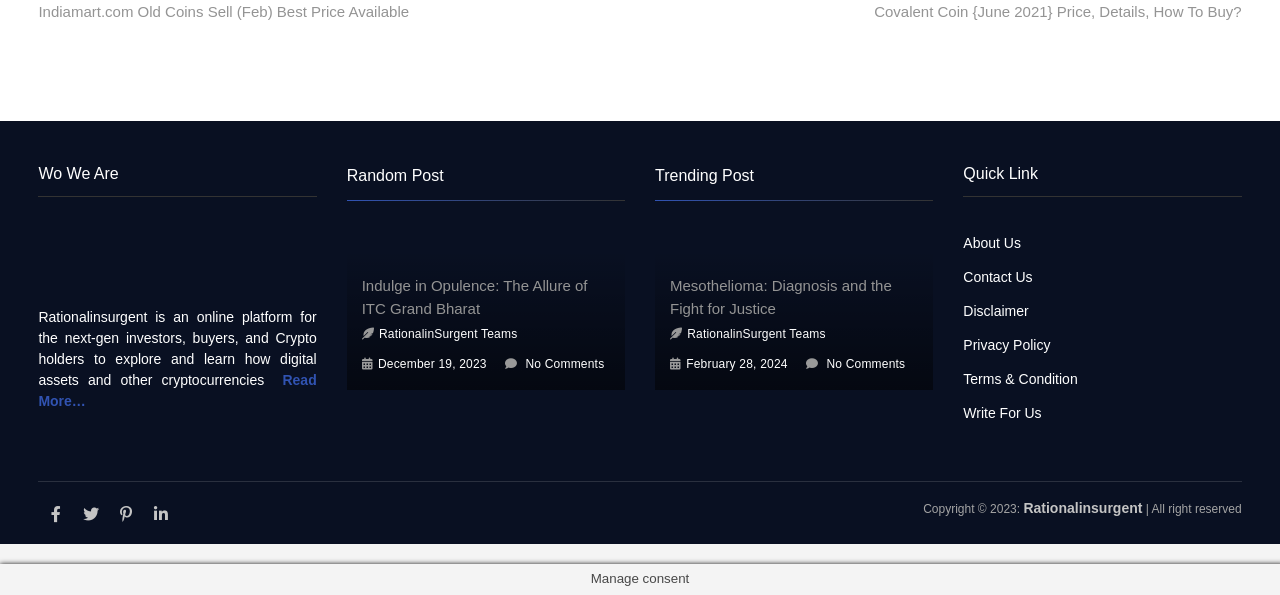How many sections are there on the webpage? Based on the screenshot, please respond with a single word or phrase.

3